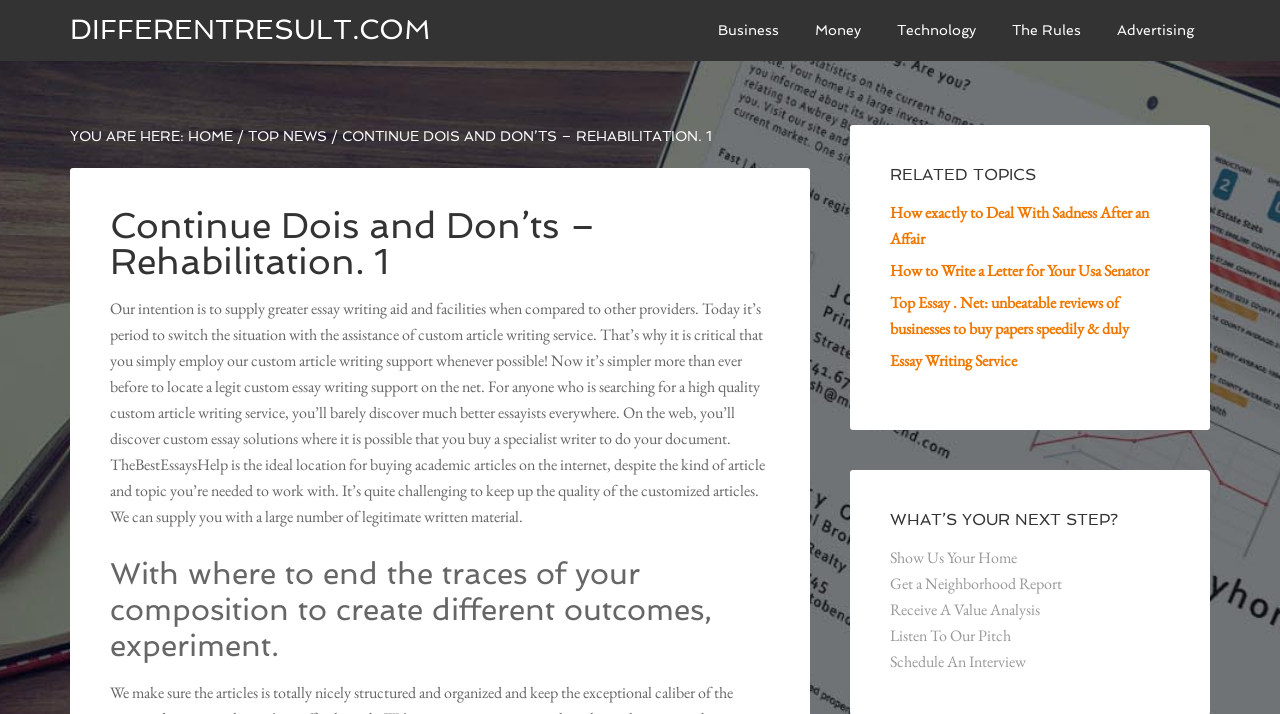Indicate the bounding box coordinates of the element that must be clicked to execute the instruction: "Click on the author's name". The coordinates should be given as four float numbers between 0 and 1, i.e., [left, top, right, bottom].

None